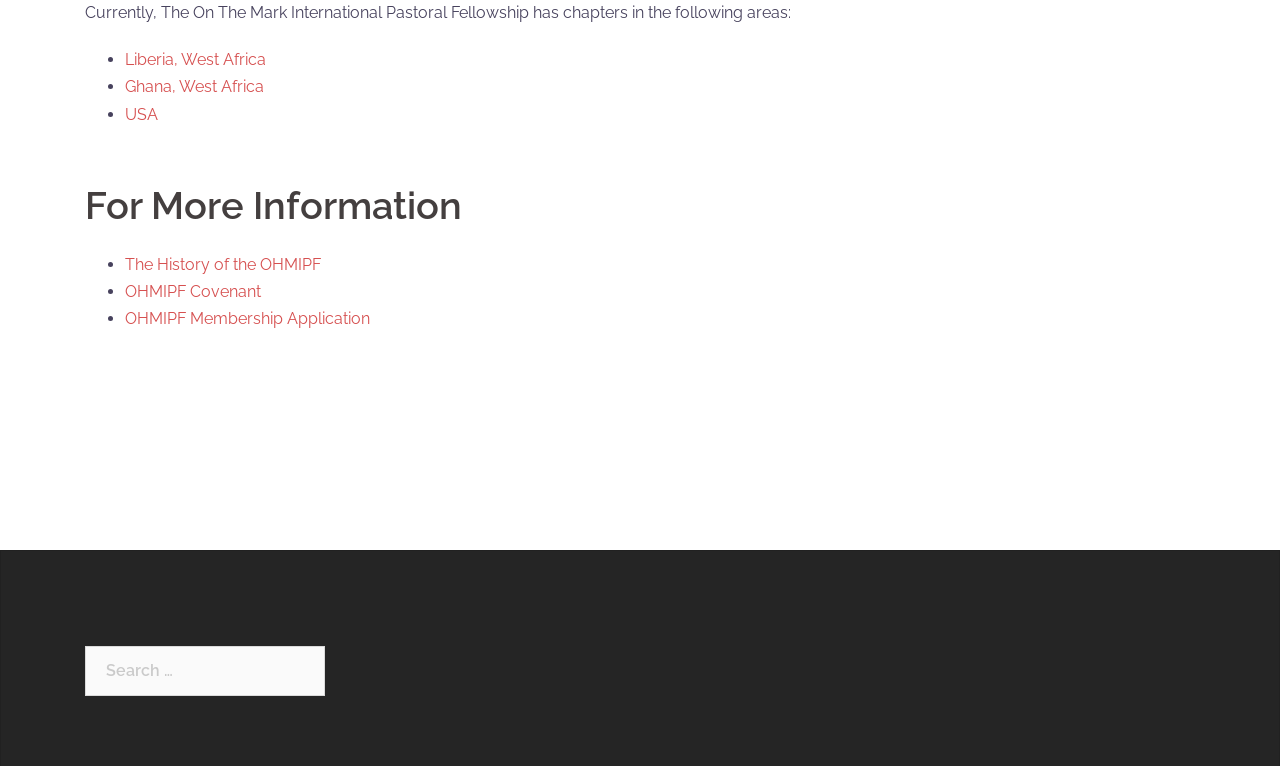From the image, can you give a detailed response to the question below:
What areas does the On The Mark International Pastoral Fellowship have chapters in?

The webpage lists the areas where the On The Mark International Pastoral Fellowship has chapters, which are Liberia, Ghana, and USA. This information is provided in the form of a list with bullet points.